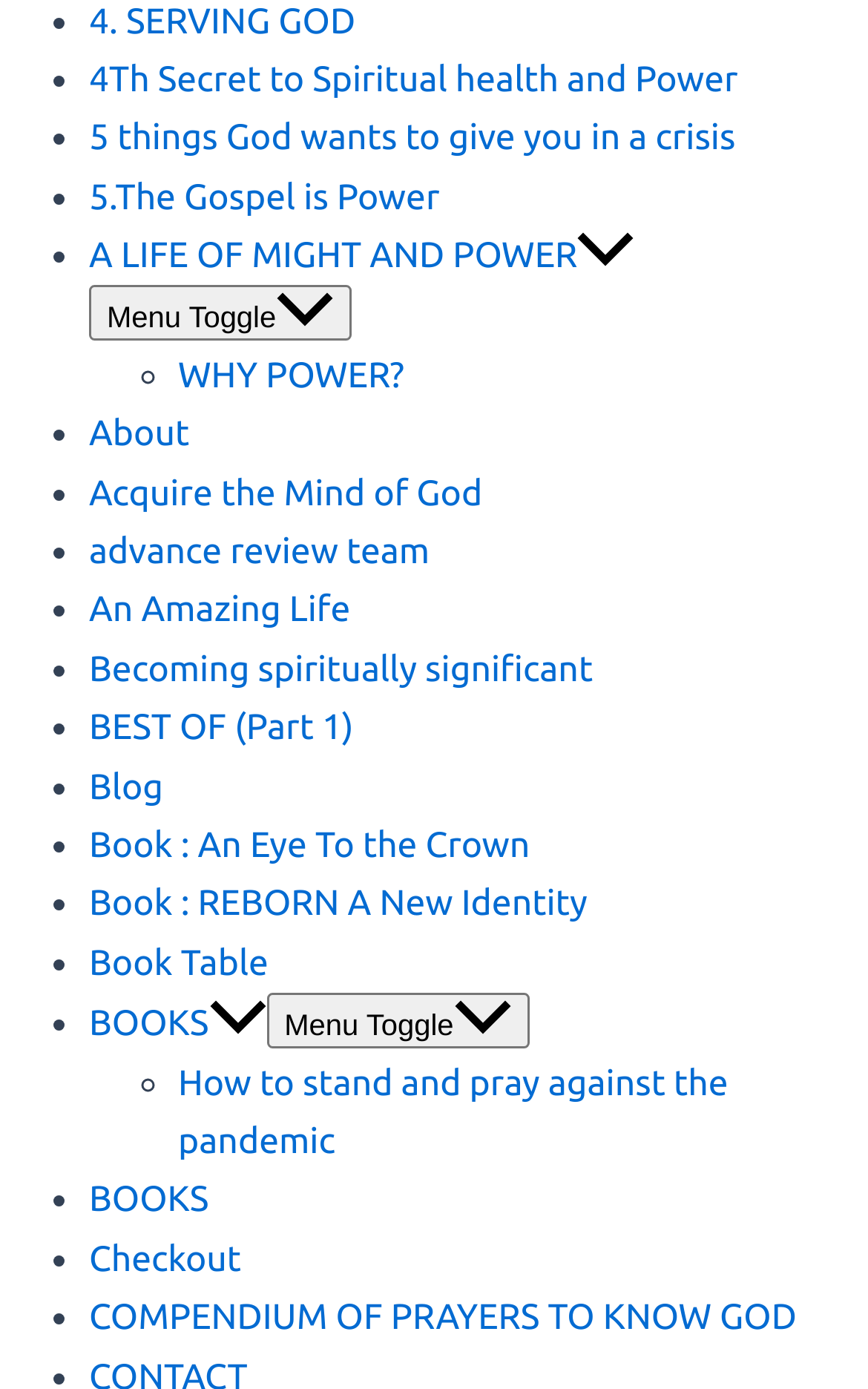Given the element description Becoming spiritually significant, specify the bounding box coordinates of the corresponding UI element in the format (top-left x, top-left y, bottom-right x, bottom-right y). All values must be between 0 and 1.

[0.103, 0.468, 0.683, 0.497]